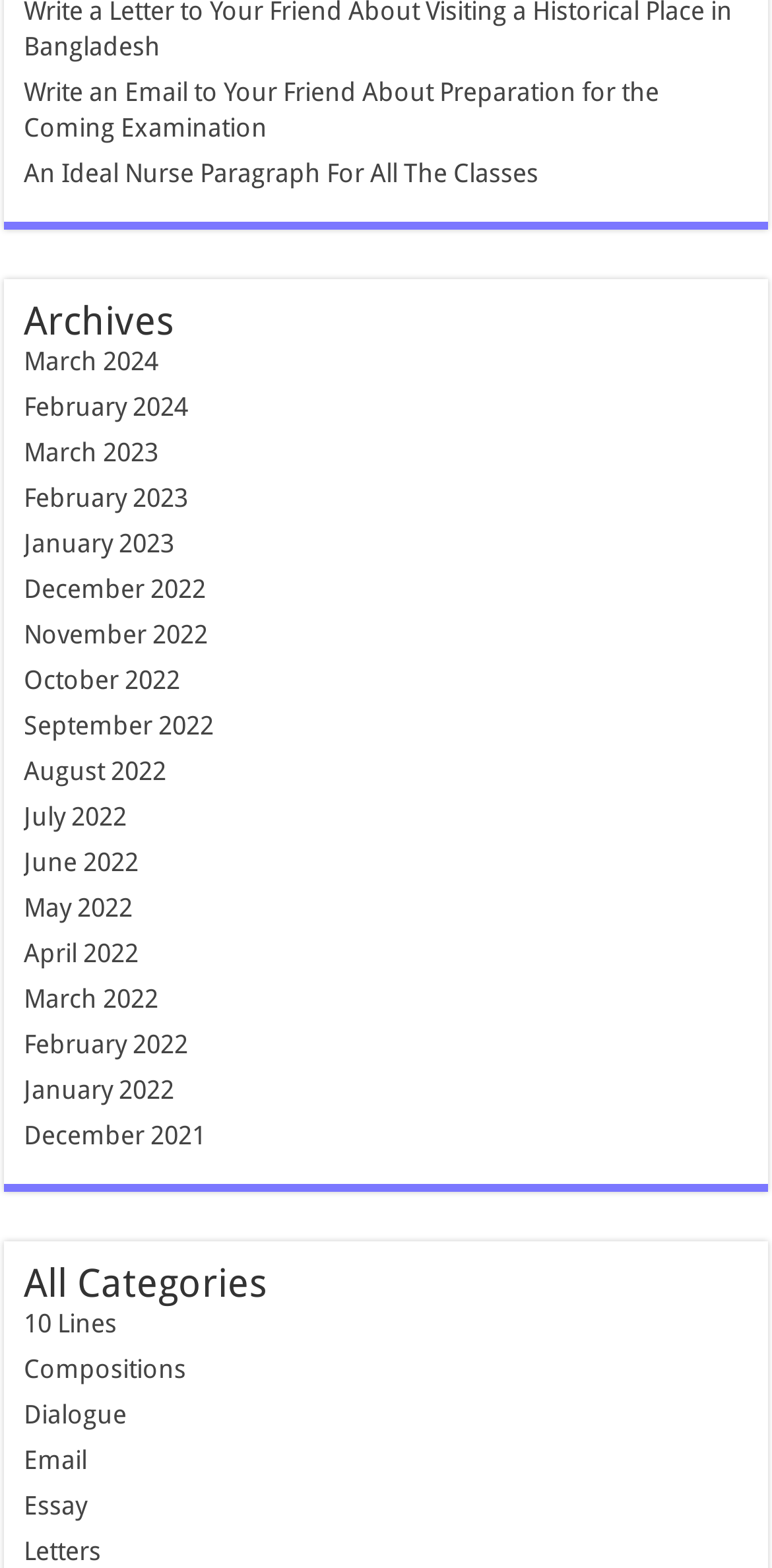Answer succinctly with a single word or phrase:
What type of content is this website primarily about?

English writing